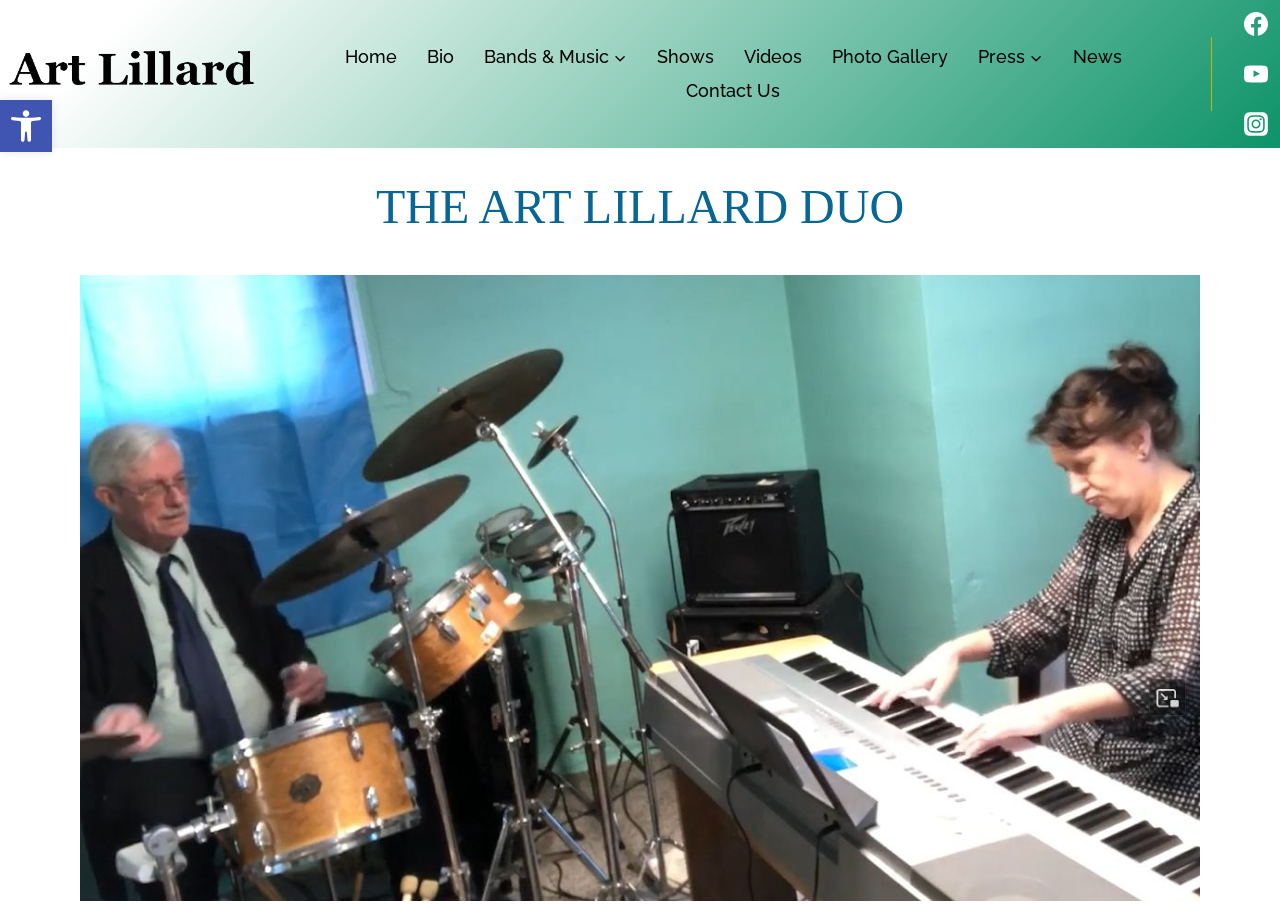Specify the bounding box coordinates of the region I need to click to perform the following instruction: "Go to Home page". The coordinates must be four float numbers in the range of 0 to 1, i.e., [left, top, right, bottom].

None